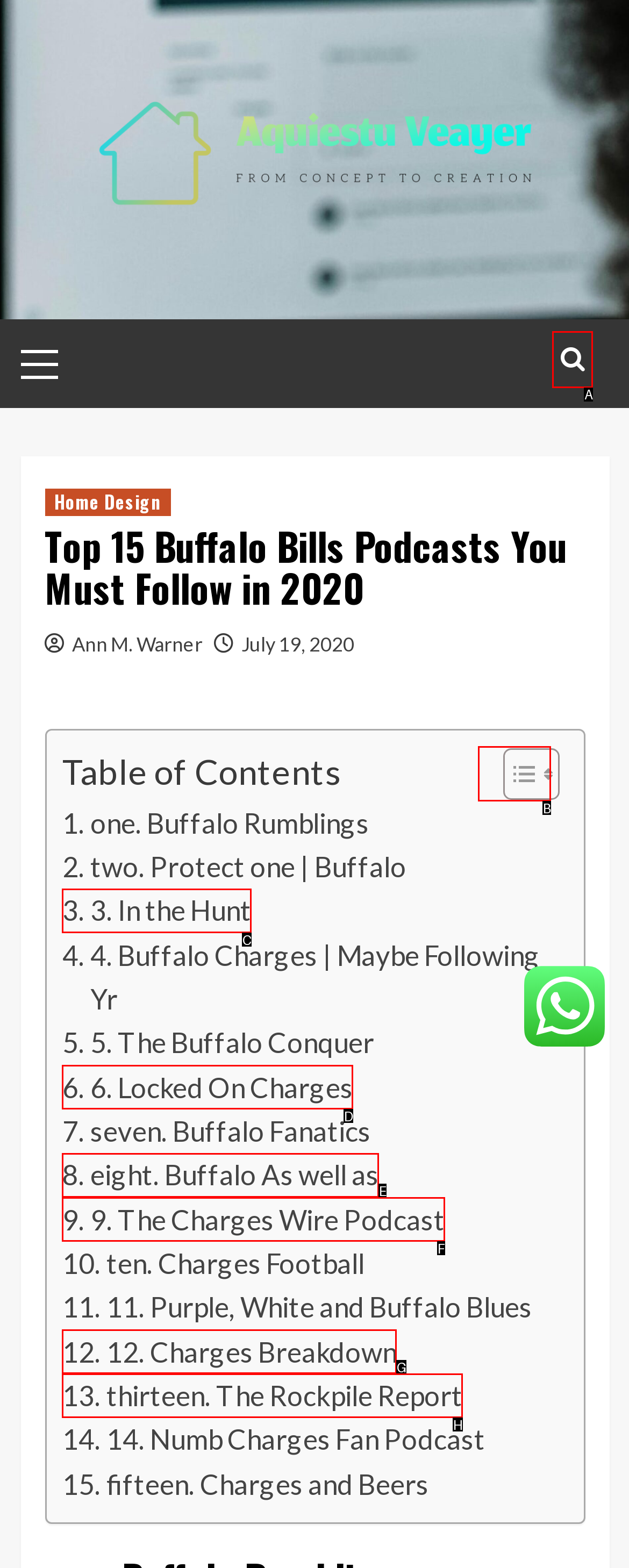Please identify the correct UI element to click for the task: Toggle the table of contents Respond with the letter of the appropriate option.

B